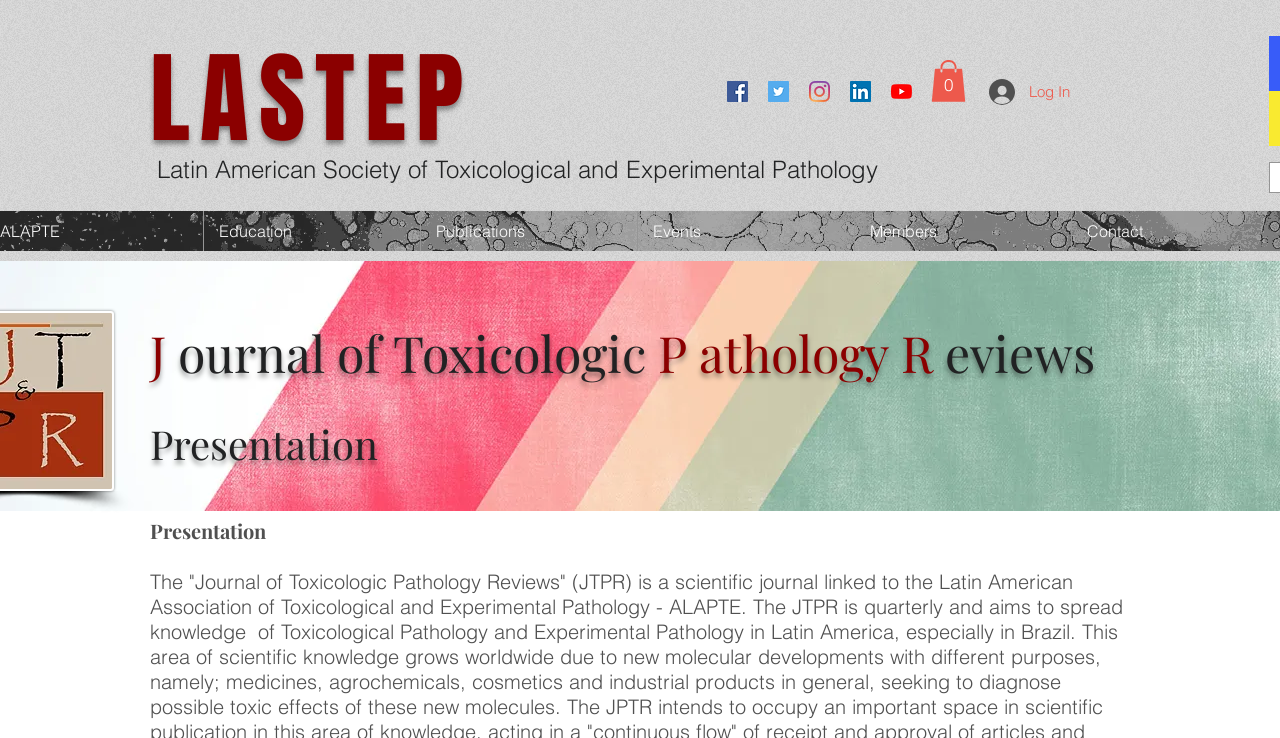What is the text on the button at the top right corner?
Look at the screenshot and give a one-word or phrase answer.

Cart with 0 items